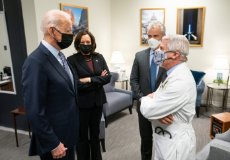Describe all the elements and aspects of the image comprehensively.

In this image, President Joe Biden, wearing a suit and a face mask, engages in a serious discussion with Dr. Anthony Fauci, who is dressed in a white lab coat and has a stethoscope draped around his neck. They are standing in a well-lit office setting, with soft furniture and framed pictures of the Capitol building on the walls, suggesting a focus on public service and governance. Vice President Kamala Harris stands behind Biden, observing the conversation intently, while another individual, seemingly a staff member or advisor, is positioned slightly to the side. This moment underscores the administration's commitment to addressing health and scientific issues, particularly in the context of the ongoing pandemic and related policies. The overall tone reflects a collaborative effort in navigating public health challenges through expert advice and leadership.